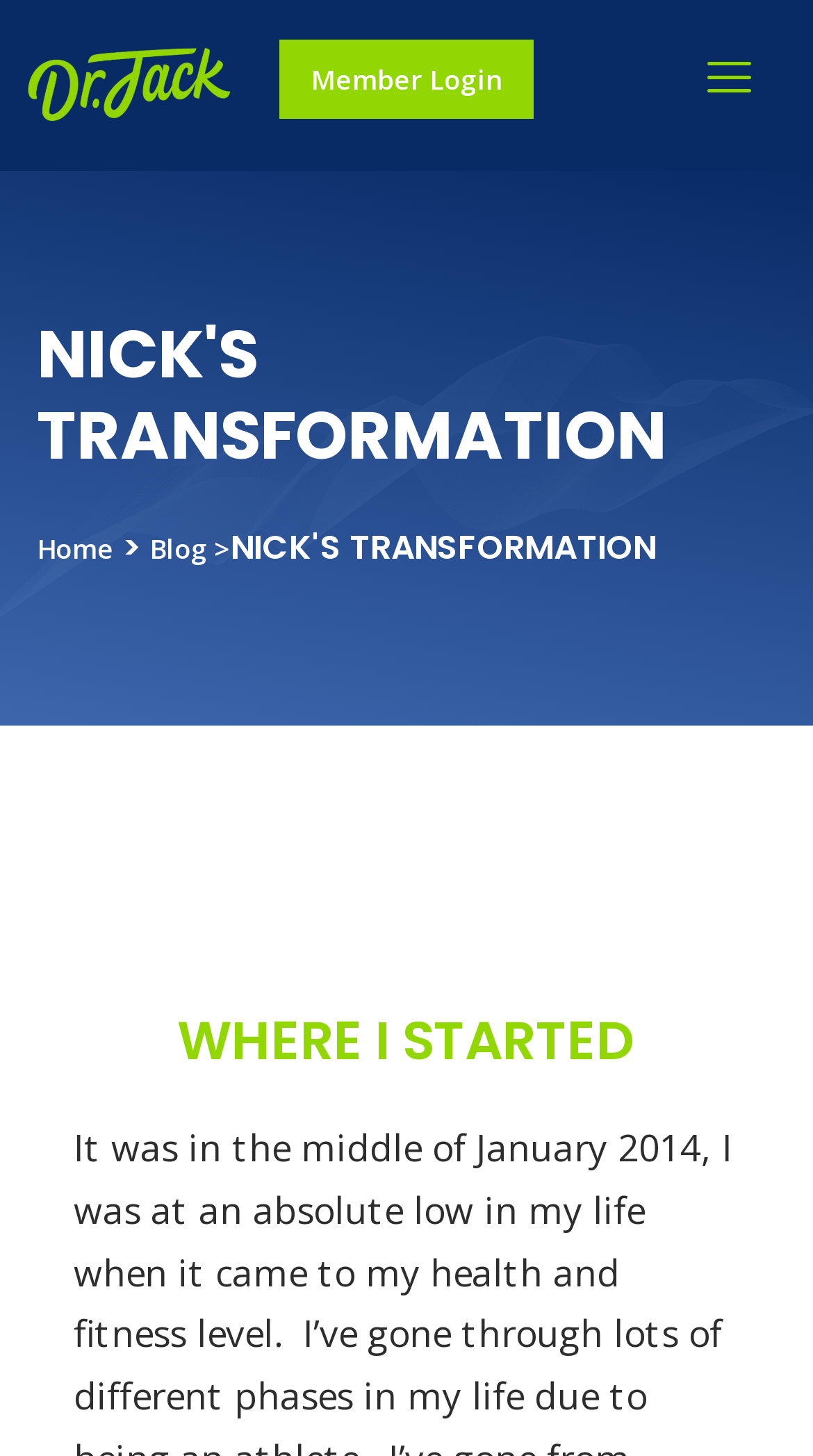Answer the question with a single word or phrase: 
How many navigation links are on the top?

3